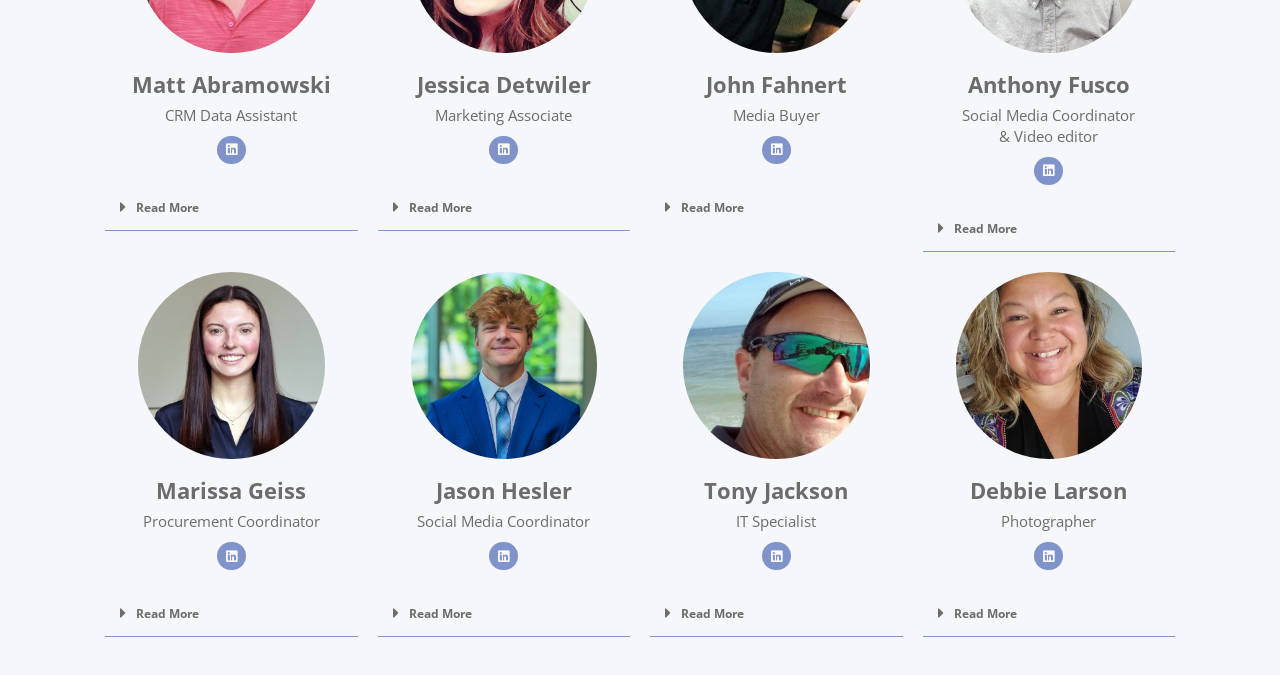Can you pinpoint the bounding box coordinates for the clickable element required for this instruction: "View Matt Abramowski's profile"? The coordinates should be four float numbers between 0 and 1, i.e., [left, top, right, bottom].

[0.101, 0.108, 0.261, 0.14]